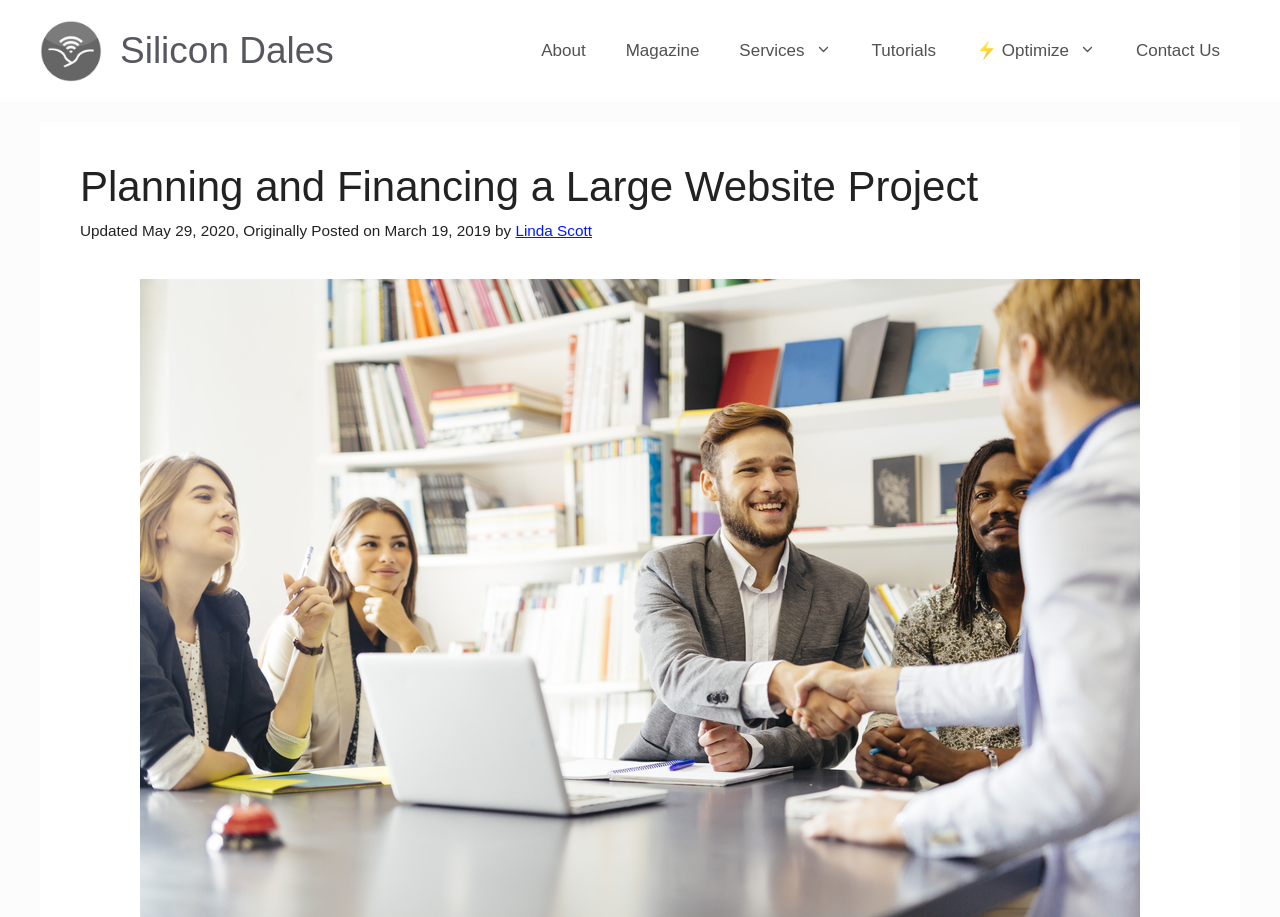Please determine the bounding box coordinates of the element to click in order to execute the following instruction: "view Linda Scott's profile". The coordinates should be four float numbers between 0 and 1, specified as [left, top, right, bottom].

[0.403, 0.242, 0.462, 0.261]